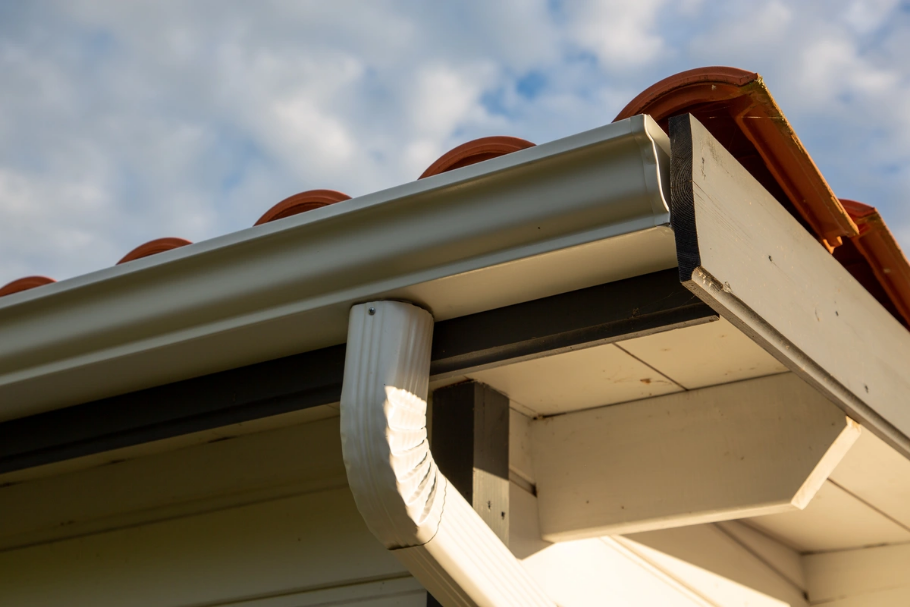Illustrate the image with a detailed caption.

The image showcases a close-up view of seamless gutters attached to a residential roof. The sleek, smooth design of the seamless gutters, which is a preferred choice for many homeowners, is prominently displayed alongside the terracotta roof tiles that emphasize the structure's aesthetic appeal. The light reflects off the metallic surface of the gutter, highlighting its functionality in directing rainwater away from the roof and home, ultimately protecting the exterior from potential water damage. This image serves as a visual representation of the innovation and benefits associated with seamless gutters, which are designed to combine both efficiency and style.